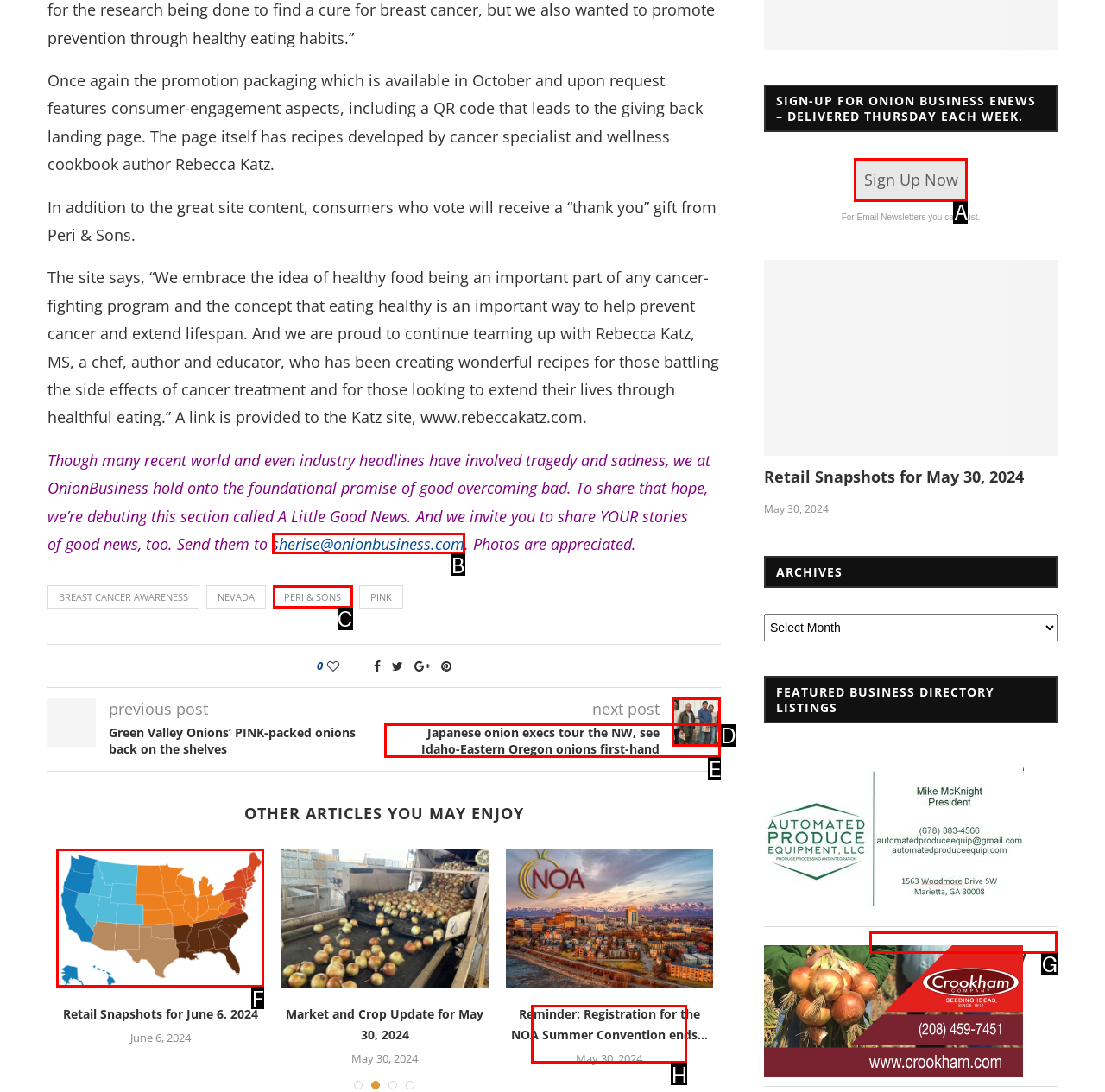From the given choices, which option should you click to complete this task: Select date of birth? Answer with the letter of the correct option.

None